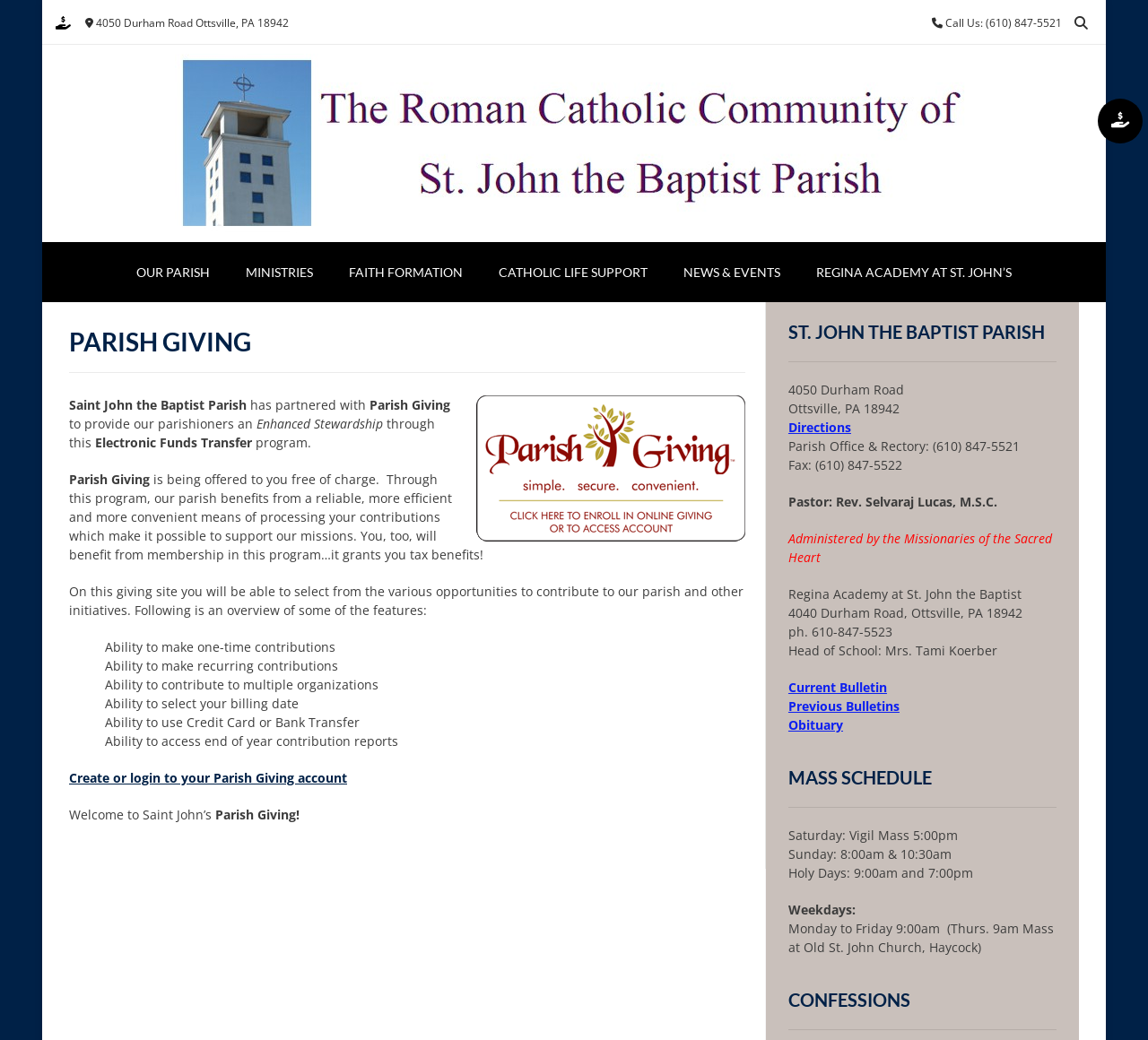Explain the contents of the webpage comprehensively.

The webpage is about Parish Giving at Saint John the Baptist Catholic Church. At the top, there are two icons with a font awesome symbol '\uf4c0' on the left and right sides. Below them, the church's address and phone number are displayed. A button with a font awesome symbol '\uf002' is located on the top right corner.

The main content is divided into two sections. The left section has a heading "PARISH GIVING" and a paragraph explaining the parish's partnership with Parish Giving to provide an enhanced stewardship program. This program allows parishioners to make electronic funds transfers, which benefits the parish and provides tax benefits to the contributors. The program's features are listed below, including the ability to make one-time or recurring contributions, contribute to multiple organizations, and access end-of-year contribution reports.

On the right side, there is a section with the church's information, including its address, phone number, fax number, and pastor's name. There is also information about the Regina Academy at St. John the Baptist, including its address and phone number. Below this, there are links to the current and previous bulletins, obituary, and mass schedule.

The mass schedule is listed, including the times for Saturday, Sunday, holy days, and weekdays. There is also a section for confessions, but the schedule is not provided. At the bottom, there is a call to action to create or log in to a Parish Giving account.